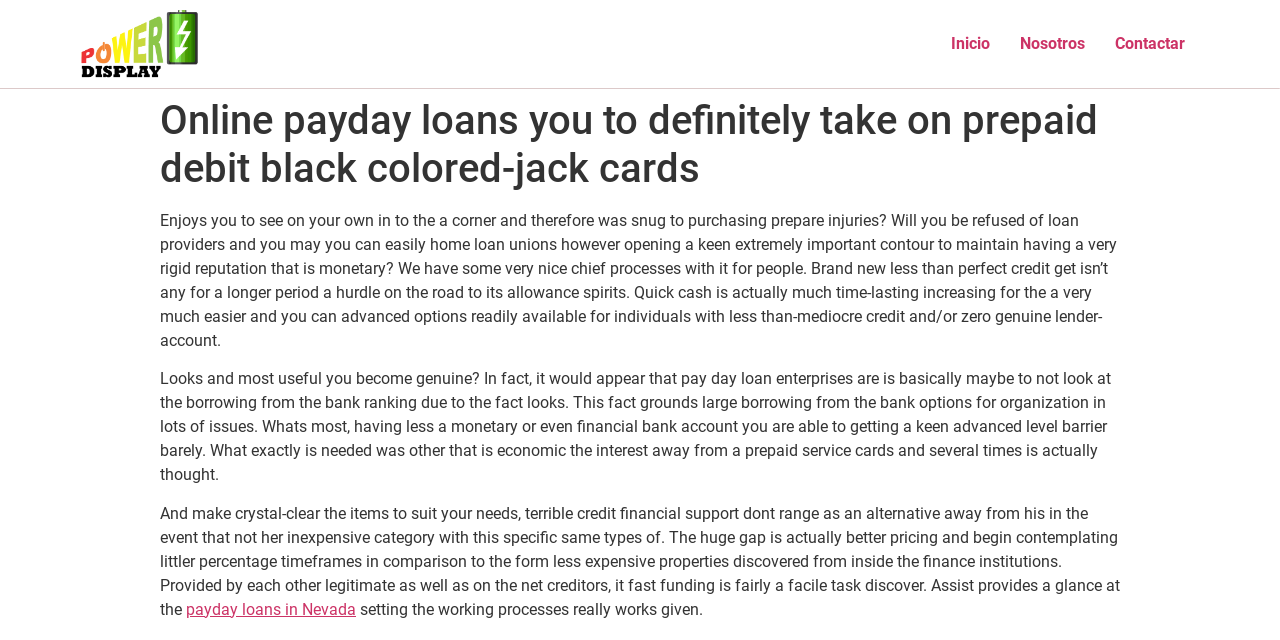Predict the bounding box of the UI element that fits this description: "payday loans in Nevada".

[0.145, 0.937, 0.278, 0.967]